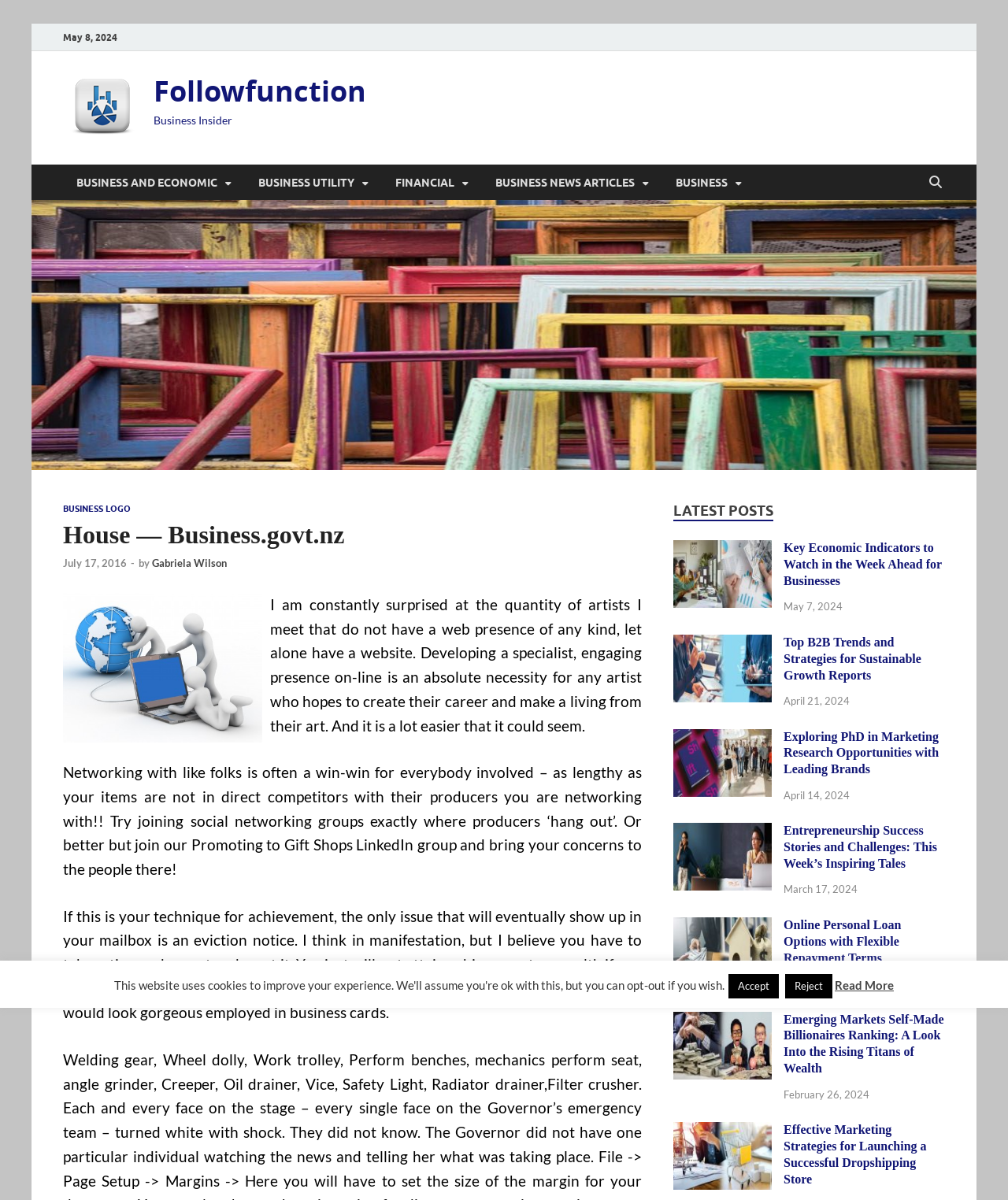Locate the bounding box coordinates of the element to click to perform the following action: 'View the 'Entrepreneurship Success Stories and Challenges: This Week's Inspiring Tales' article'. The coordinates should be given as four float values between 0 and 1, in the form of [left, top, right, bottom].

[0.668, 0.687, 0.766, 0.7]